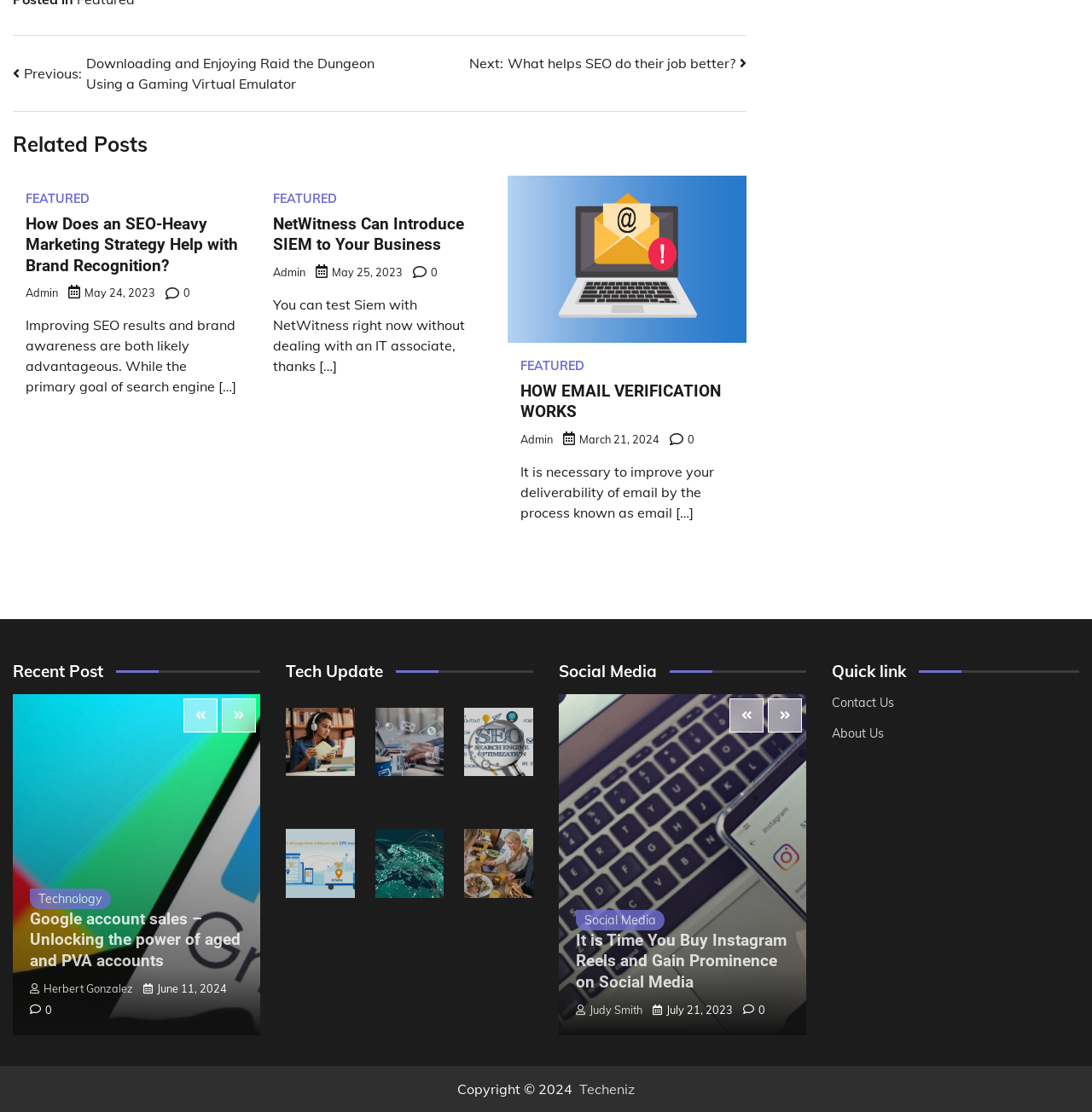Indicate the bounding box coordinates of the clickable region to achieve the following instruction: "View the 'NetWitness Can Introduce SIEM to Your Business' post."

[0.25, 0.192, 0.445, 0.23]